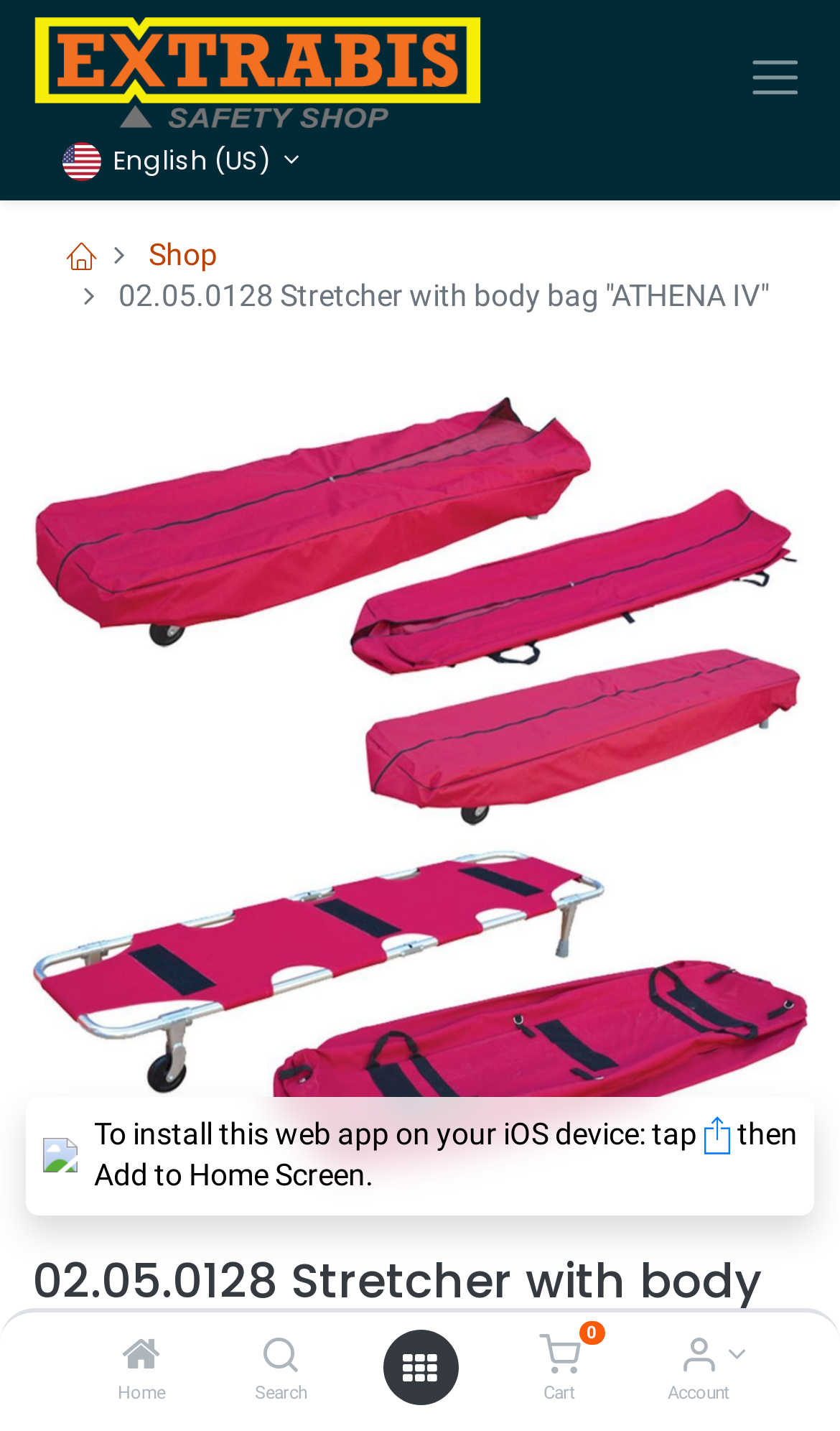Extract the bounding box coordinates for the UI element described by the text: "aria-label="Open menu"". The coordinates should be in the form of [left, top, right, bottom] with values between 0 and 1.

[0.479, 0.938, 0.521, 0.974]